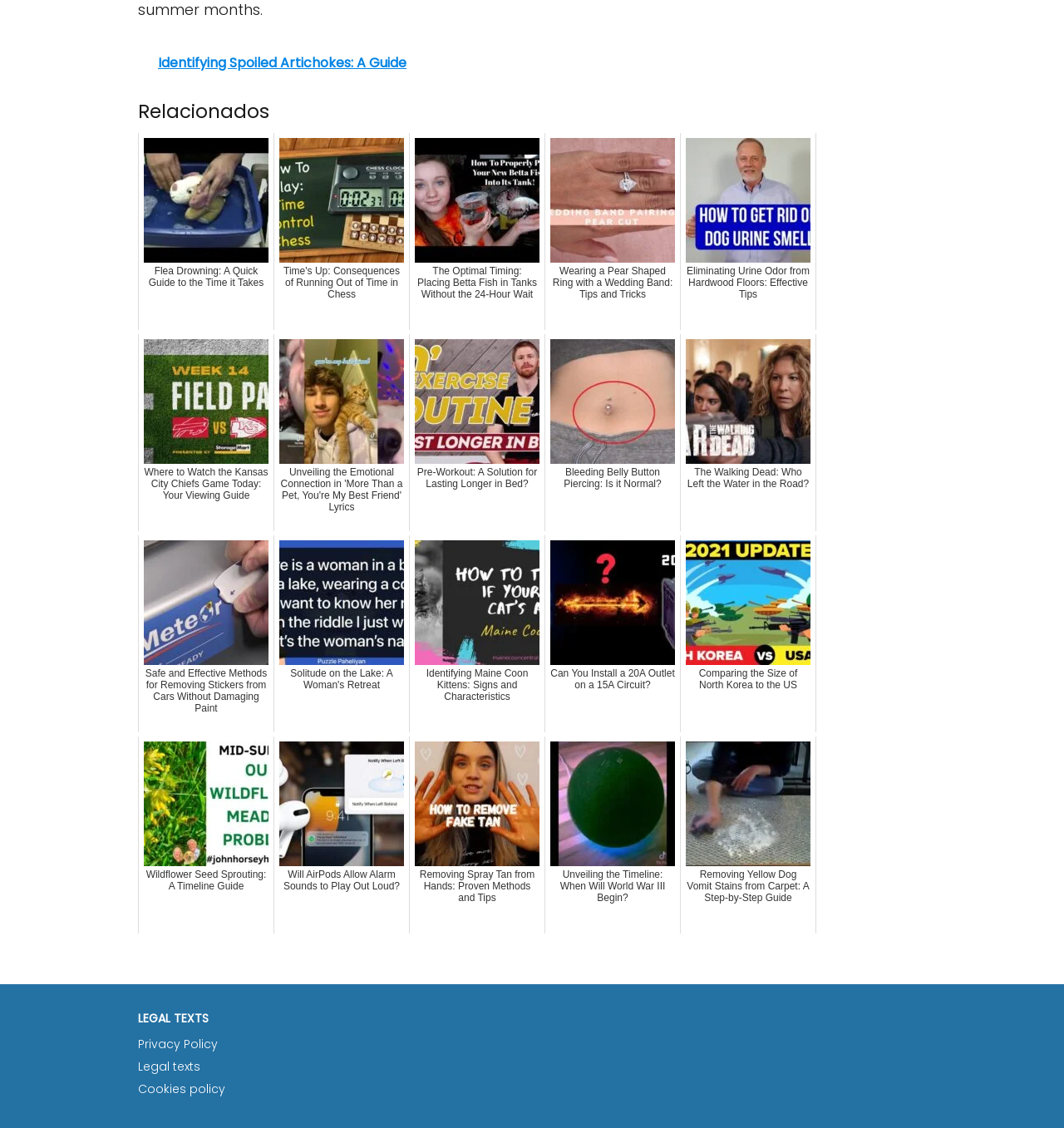How many links are there under the 'Relacionados' heading?
Based on the screenshot, answer the question with a single word or phrase.

24